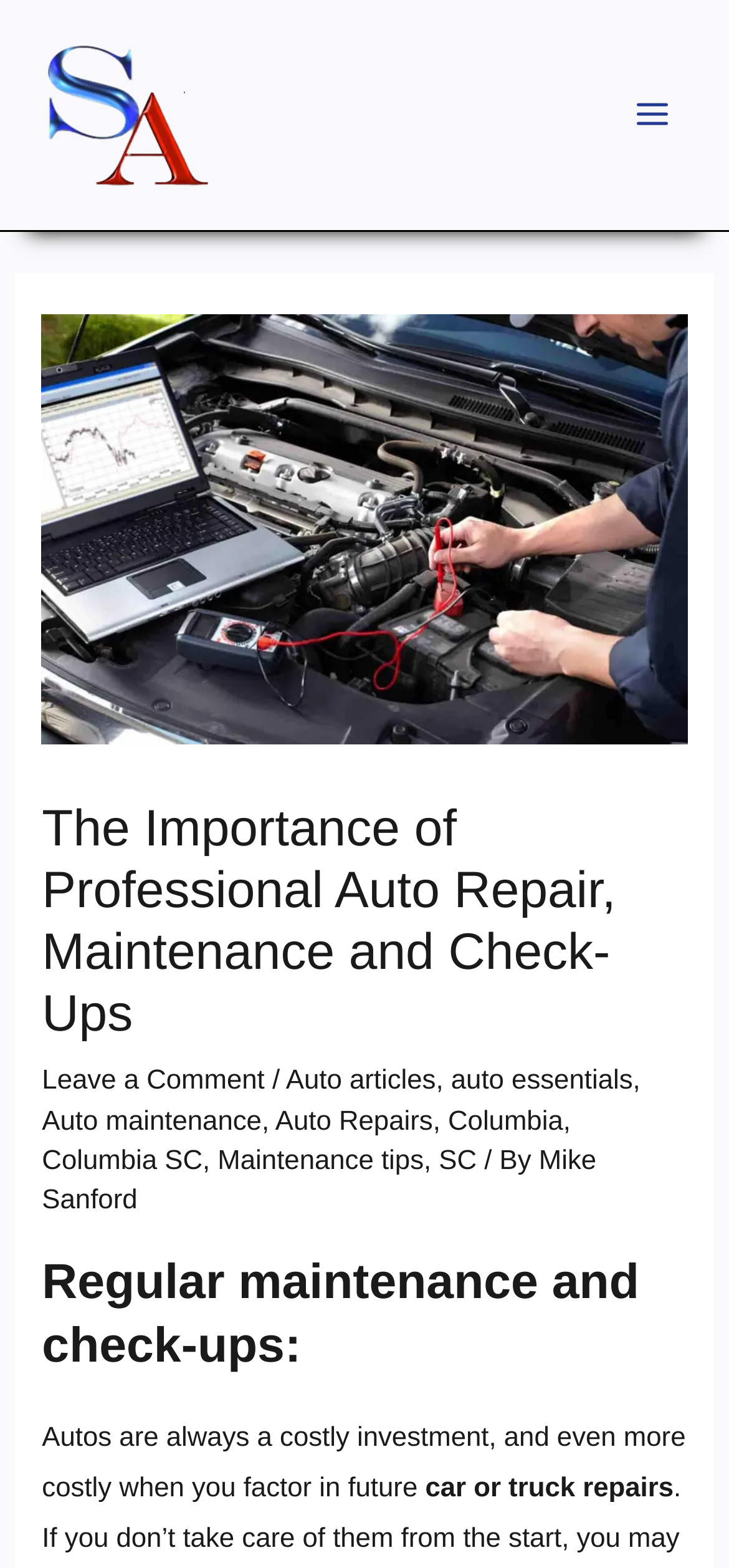Show me the bounding box coordinates of the clickable region to achieve the task as per the instruction: "read the article about auto maintenance".

[0.058, 0.706, 0.359, 0.725]